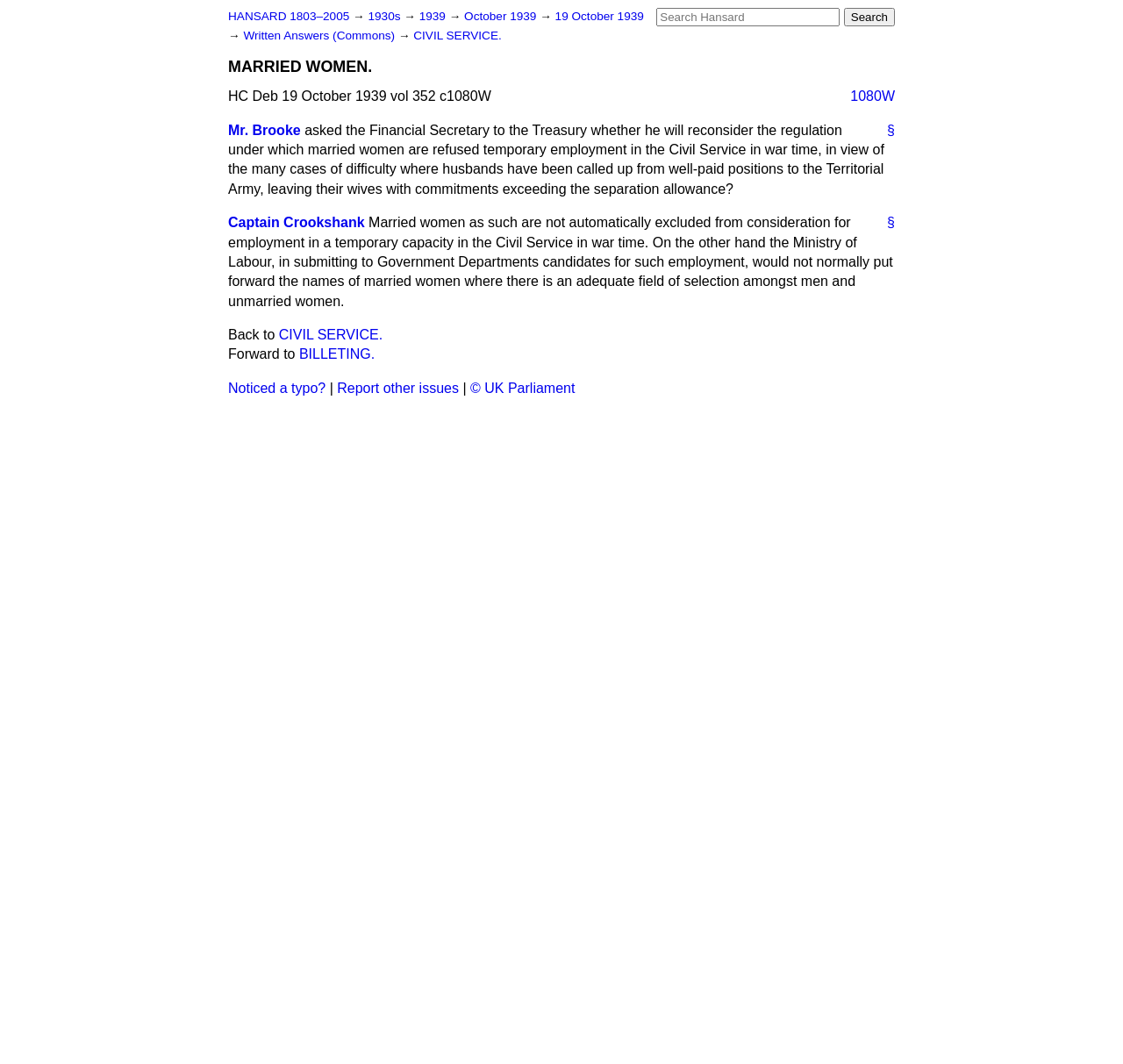Generate a detailed explanation of the webpage's features and information.

The webpage appears to be a Hansard transcript from October 19, 1939, focusing on the topic of "MARRIED WOMEN." At the top, there is a search box with a "Search" button to the right. Below this, there are several links to related topics, including "HANSARD 1803–2005", "1930s", "1939", "October 1939", and "19 October 1939".

The main content of the page is divided into sections, with a heading "MARRIED WOMEN." at the top. Below this, there is a block of text describing a written answer in the House of Commons, followed by a quote from Mr. Brooke asking about the regulation of married women's employment in the Civil Service during wartime.

The next section is a response from Captain Crookshank, explaining the Ministry of Labour's policy on employing married women in temporary capacities. There are navigation links at the bottom of the page, allowing users to move back to "CIVIL SERVICE." or forward to "BILLETING.". Additionally, there are links to report typos or other issues, as well as a copyright notice from the UK Parliament.